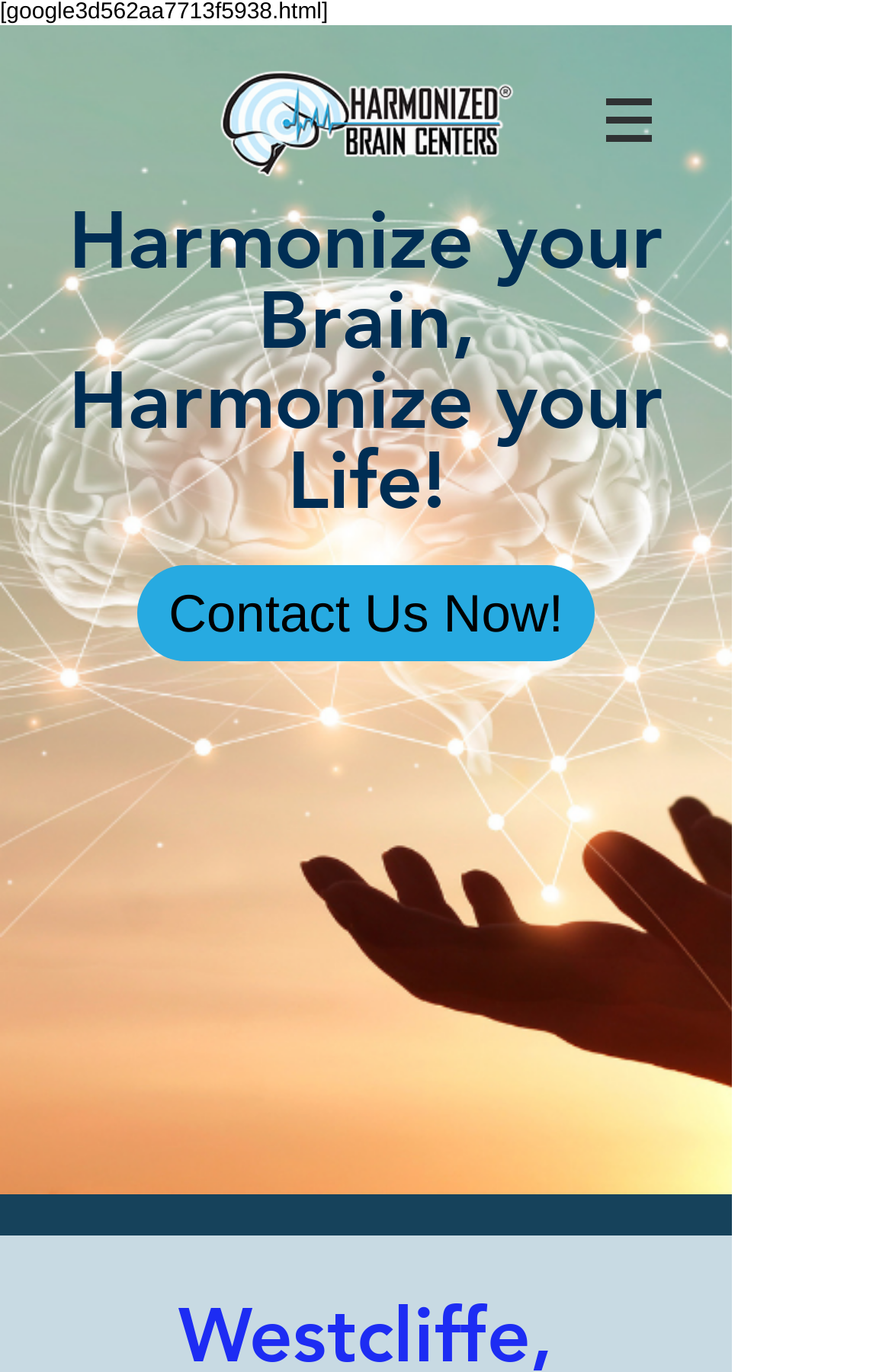Is there a navigation menu on the webpage?
Please provide a comprehensive answer based on the information in the image.

I found a navigation element with a button that has a popup menu, indicating that there is a navigation menu on the webpage.